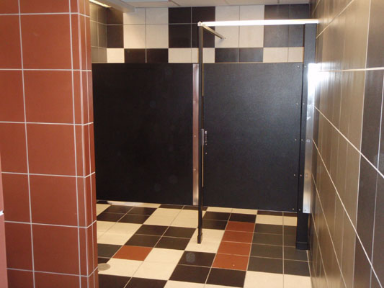Generate a detailed caption that describes the image.

The image depicts an interior view of a restroom remodel at Epperly Heights Elementary in Del City, OK. The restroom features a contemporary design with a well-organized layout, showcasing dark-toned stall partitions that provide privacy. The walls are adorned with a modern tile arrangement, incorporating a mix of dark and light tiles, creating a dynamic visual effect. The floor is similarly designed with a checkered pattern, combining black, white, and terracotta tiles that complement the overall aesthetic. This renovation reflects a commitment to creating a functional and appealing environment for students.